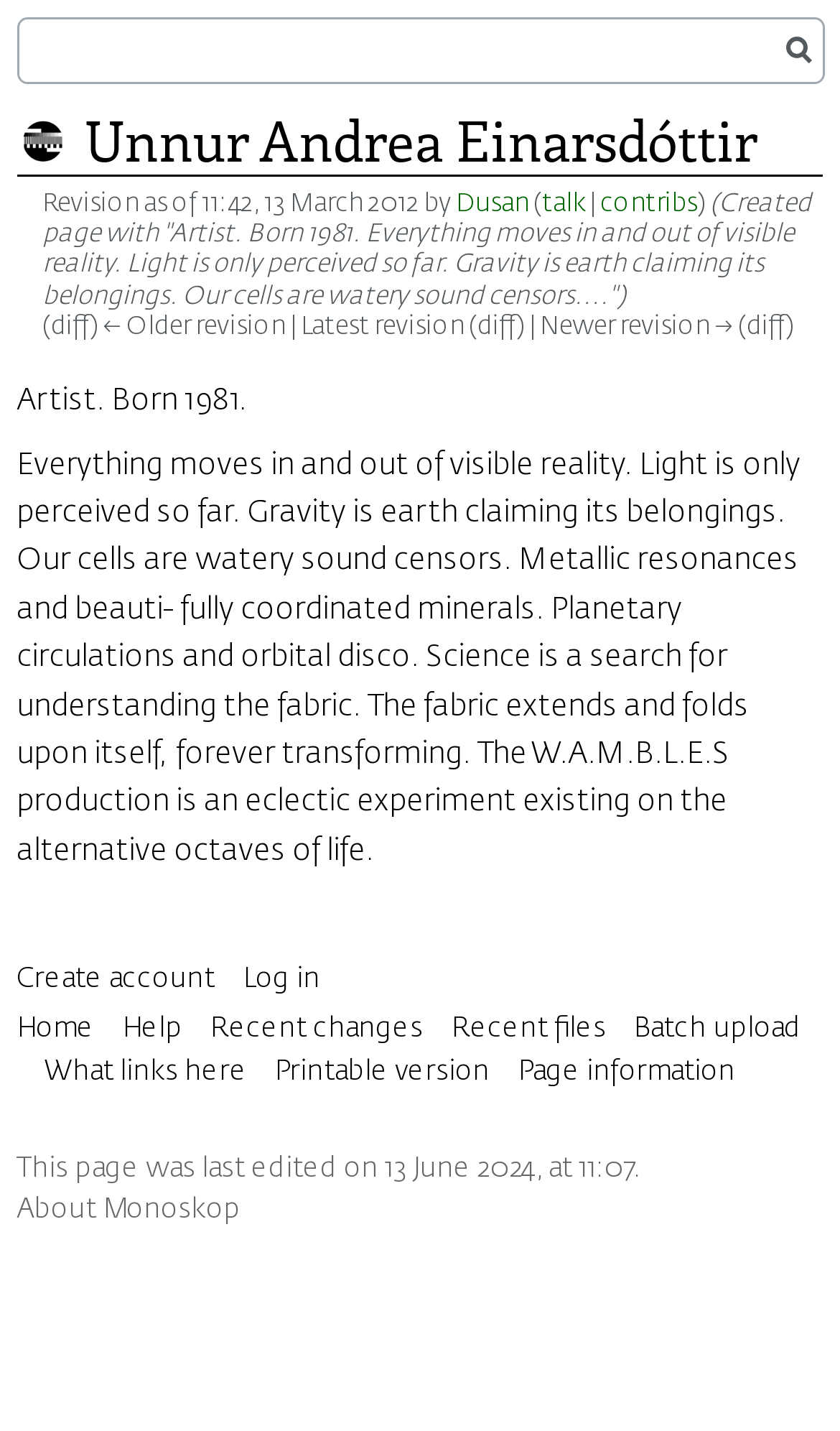Extract the primary heading text from the webpage.

Unnur Andrea Einarsdóttir